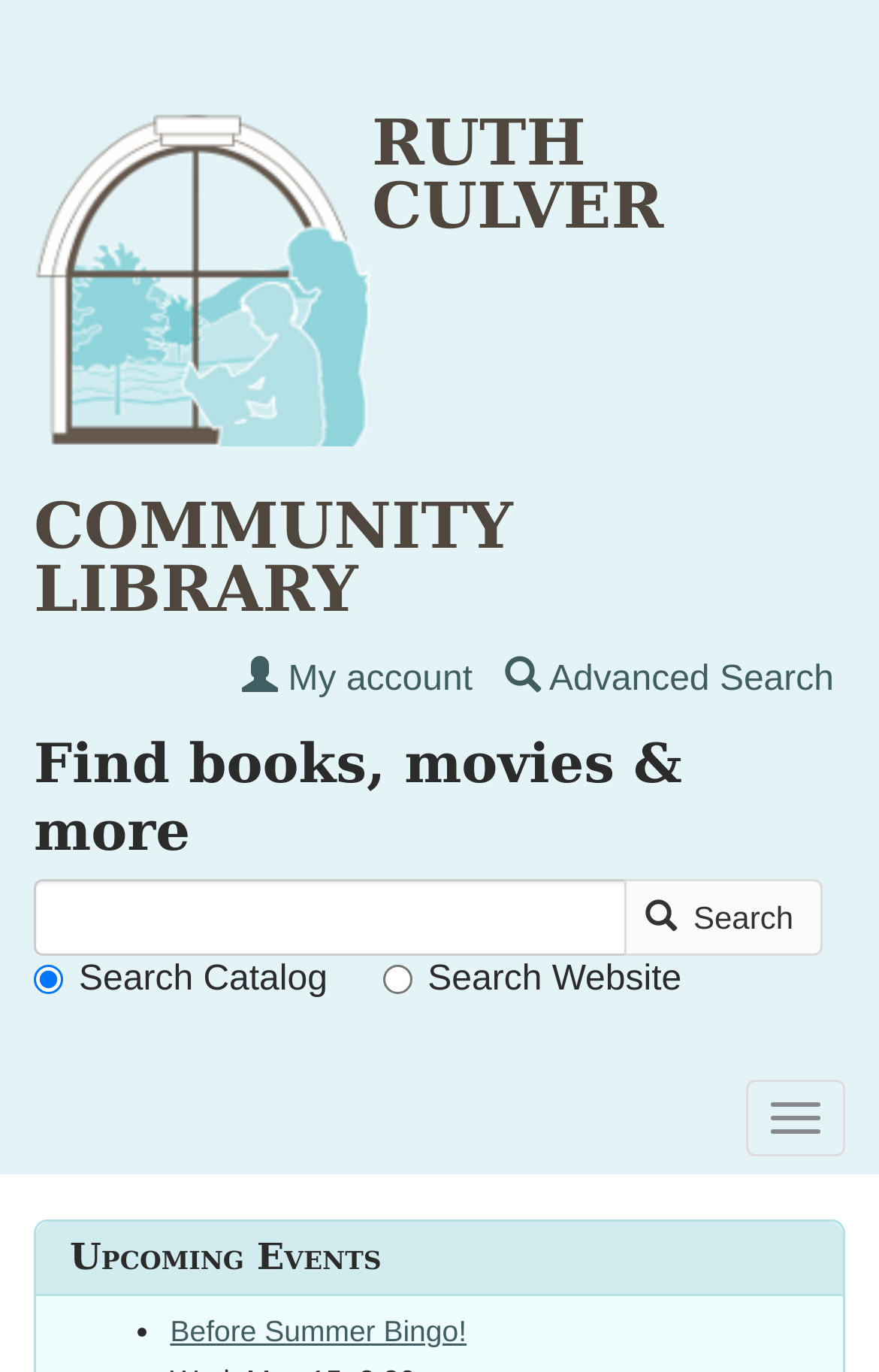Show the bounding box coordinates of the region that should be clicked to follow the instruction: "Toggle navigation."

[0.849, 0.786, 0.962, 0.842]